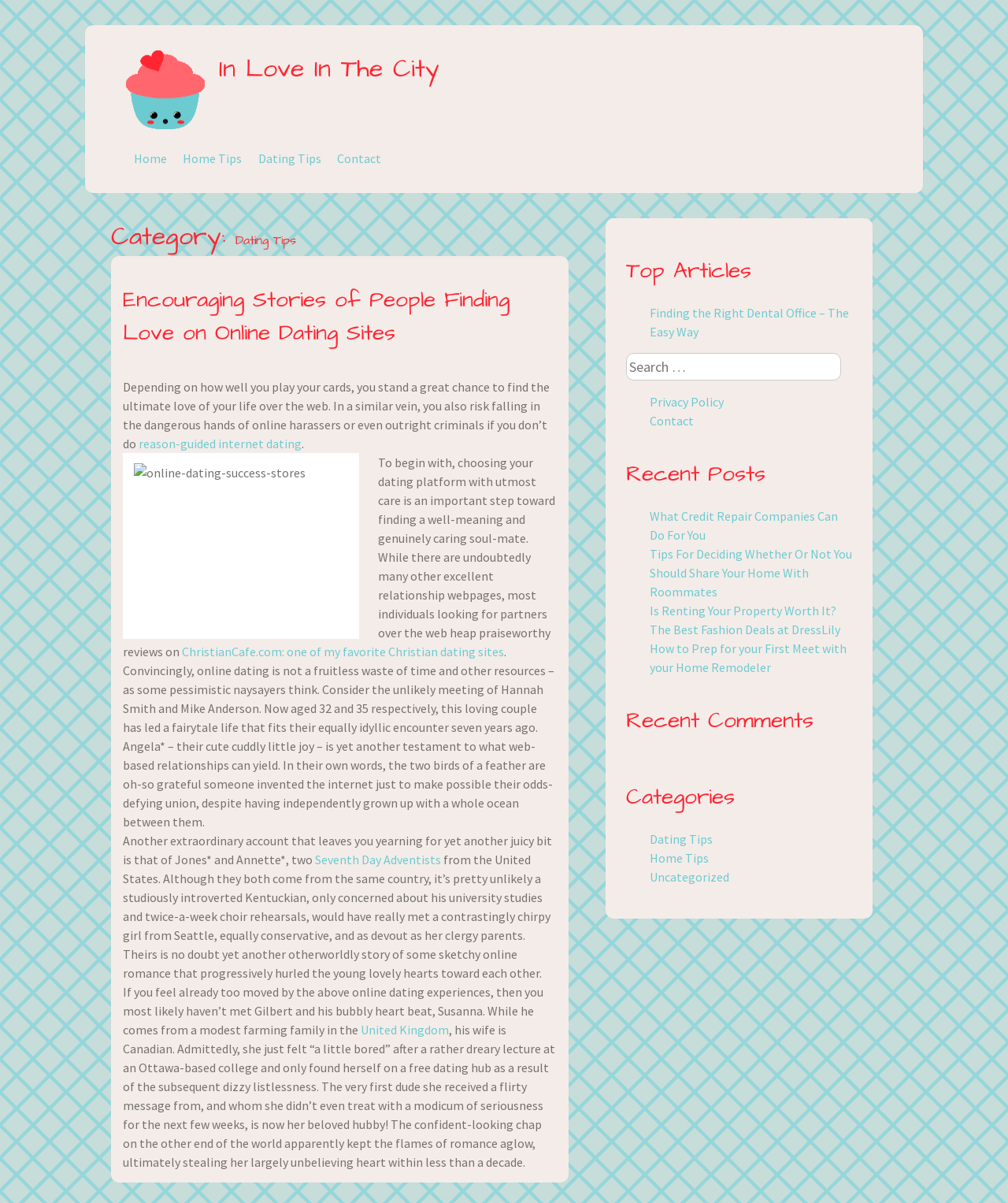Find the bounding box coordinates for the HTML element described in this sentence: "Dating Tips". Provide the coordinates as four float numbers between 0 and 1, in the format [left, top, right, bottom].

[0.644, 0.691, 0.707, 0.704]